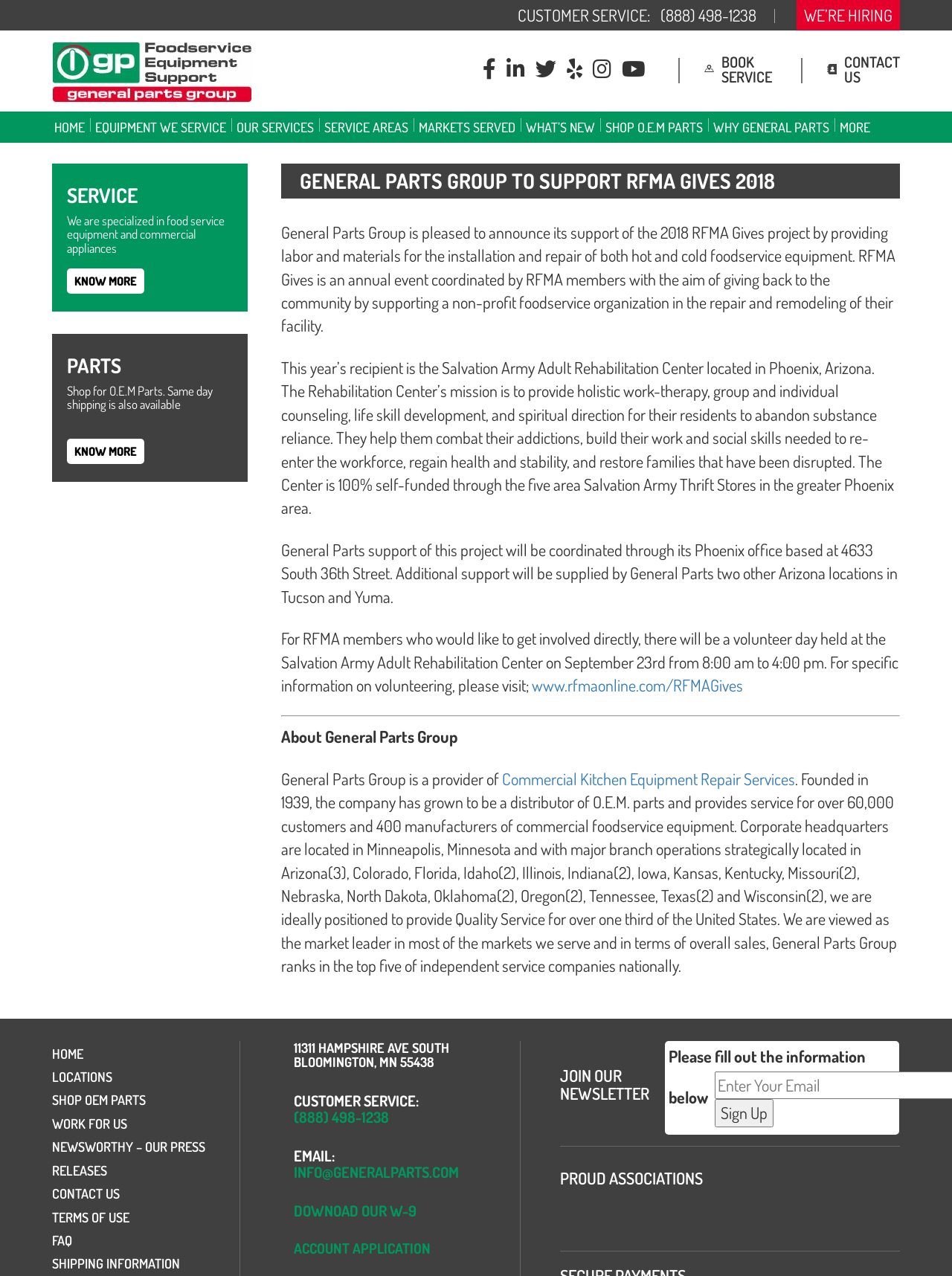Consider the image and give a detailed and elaborate answer to the question: 
What is the phone number for customer service?

I found the phone number for customer service by looking at the top right corner of the webpage, where it says 'CUSTOMER SERVICE:' followed by the phone number '(888) 498-1238'.